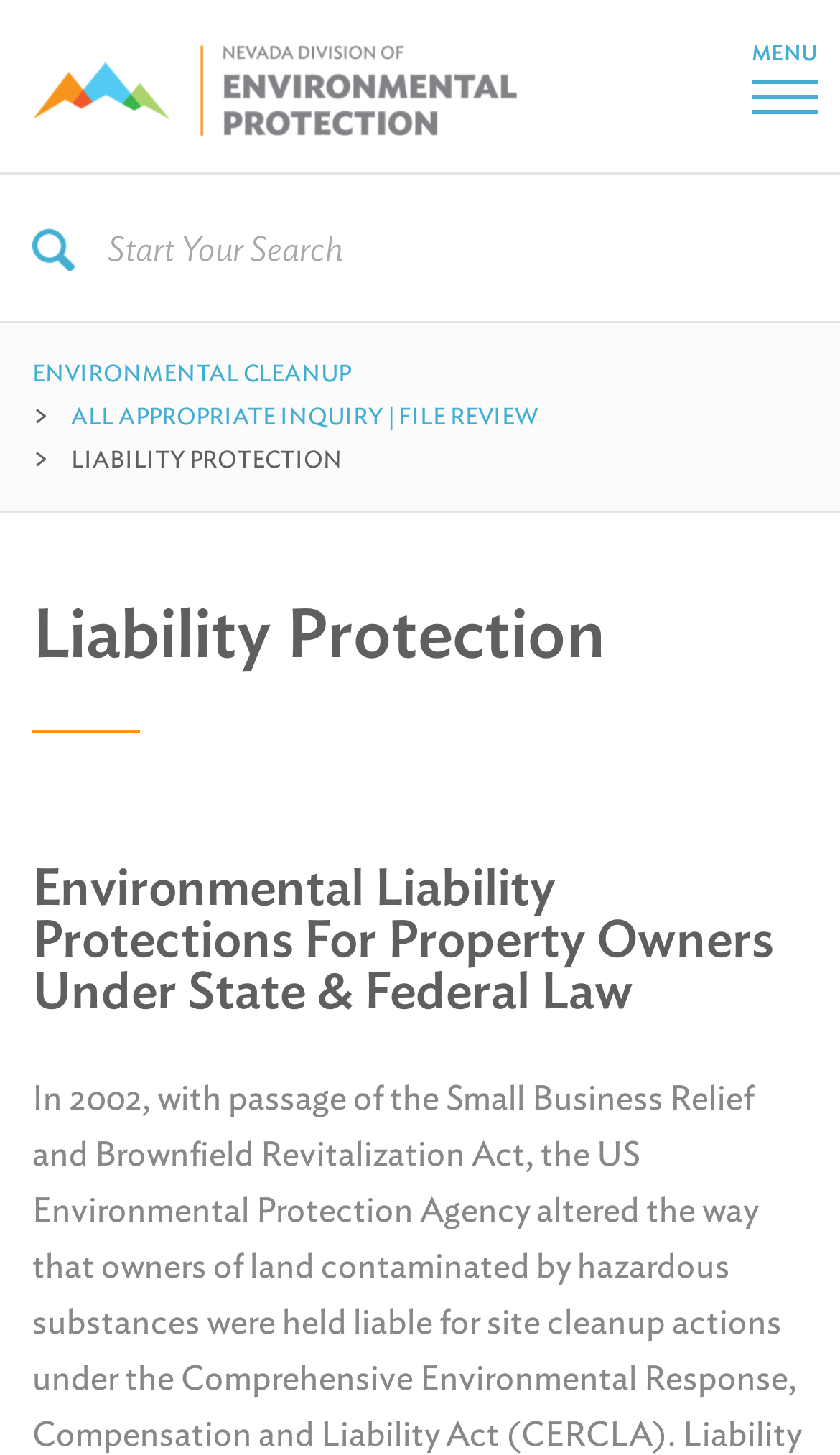Using the webpage screenshot, find the UI element described by Go to end. Provide the bounding box coordinates in the format (top-left x, top-left y, bottom-right x, bottom-right y), ensuring all values are floating point numbers between 0 and 1.

None